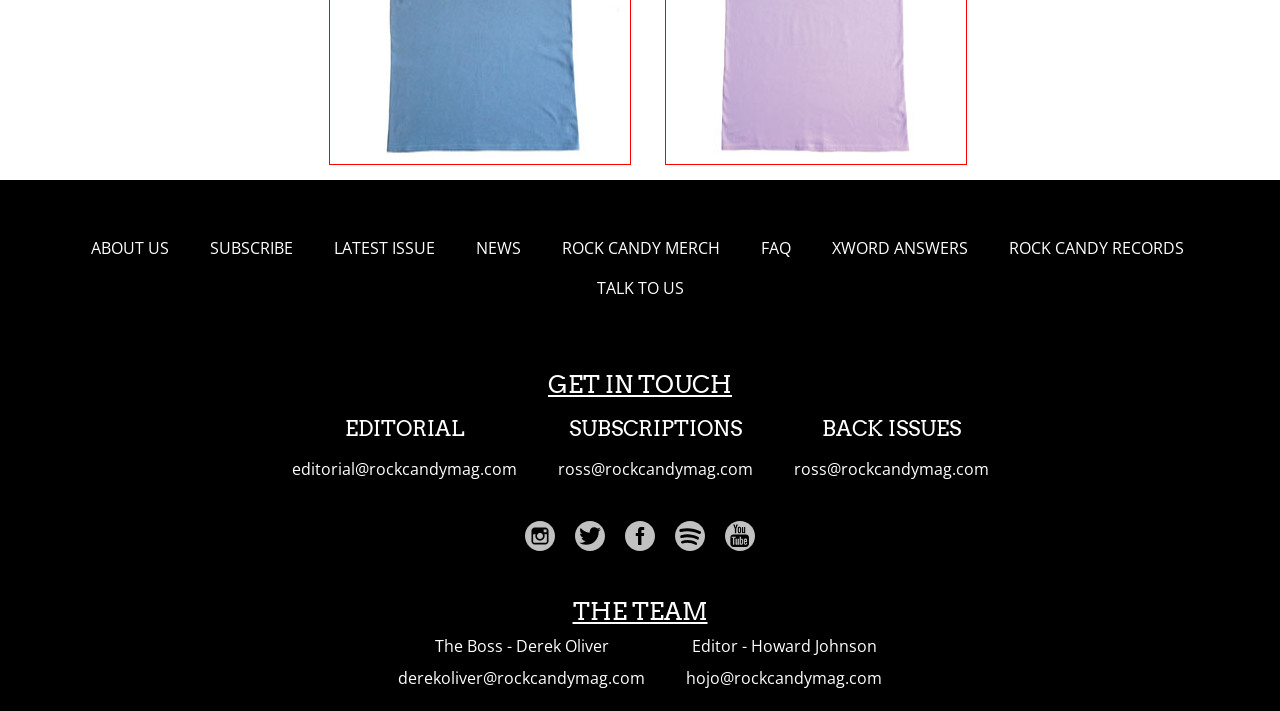Respond to the question below with a single word or phrase:
Who is the editor of Rock Candy?

Howard Johnson